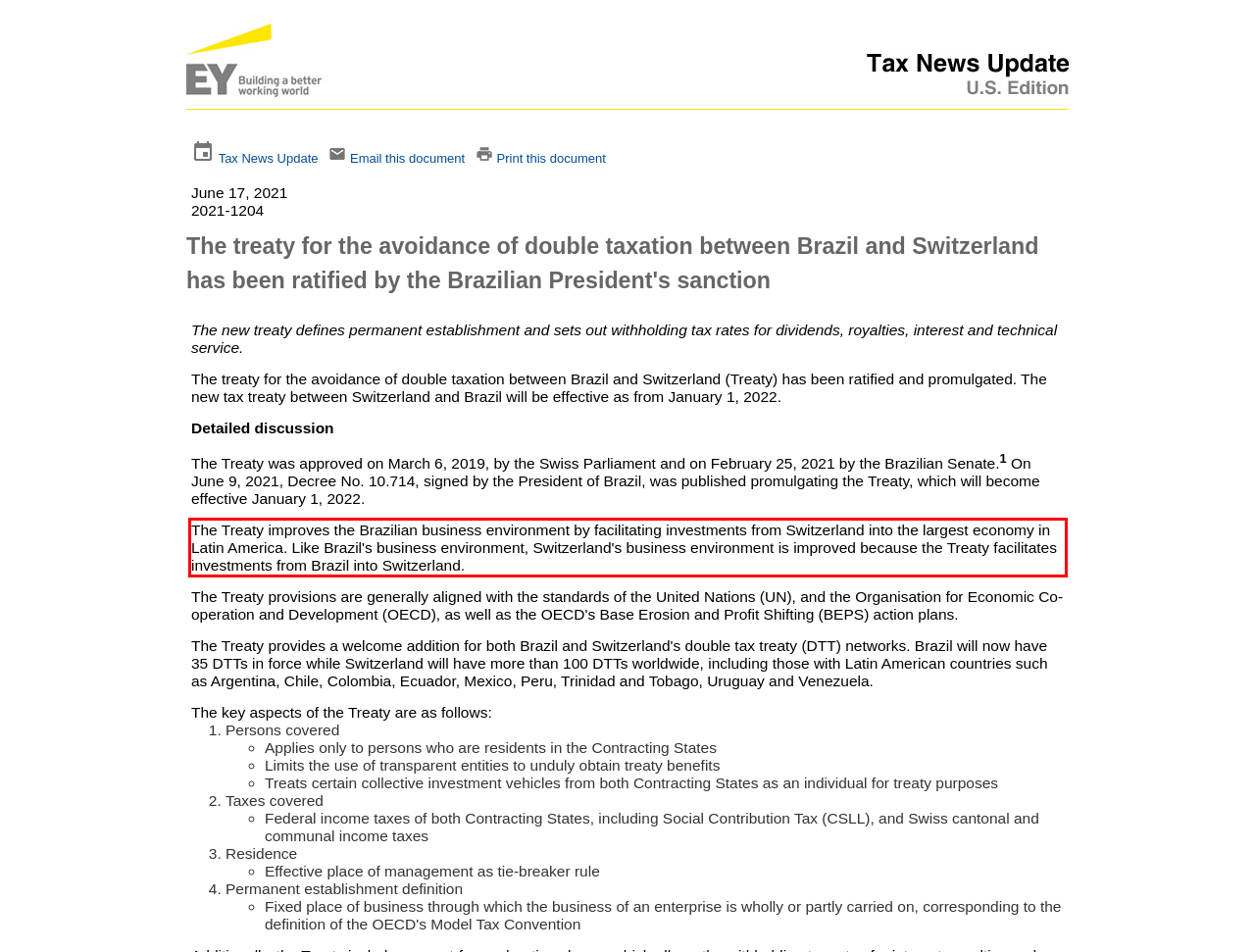Given a webpage screenshot with a red bounding box, perform OCR to read and deliver the text enclosed by the red bounding box.

The Treaty improves the Brazilian business environment by facilitating investments from Switzerland into the largest economy in Latin America. Like Brazil's business environment, Switzerland's business environment is improved because the Treaty facilitates investments from Brazil into Switzerland.